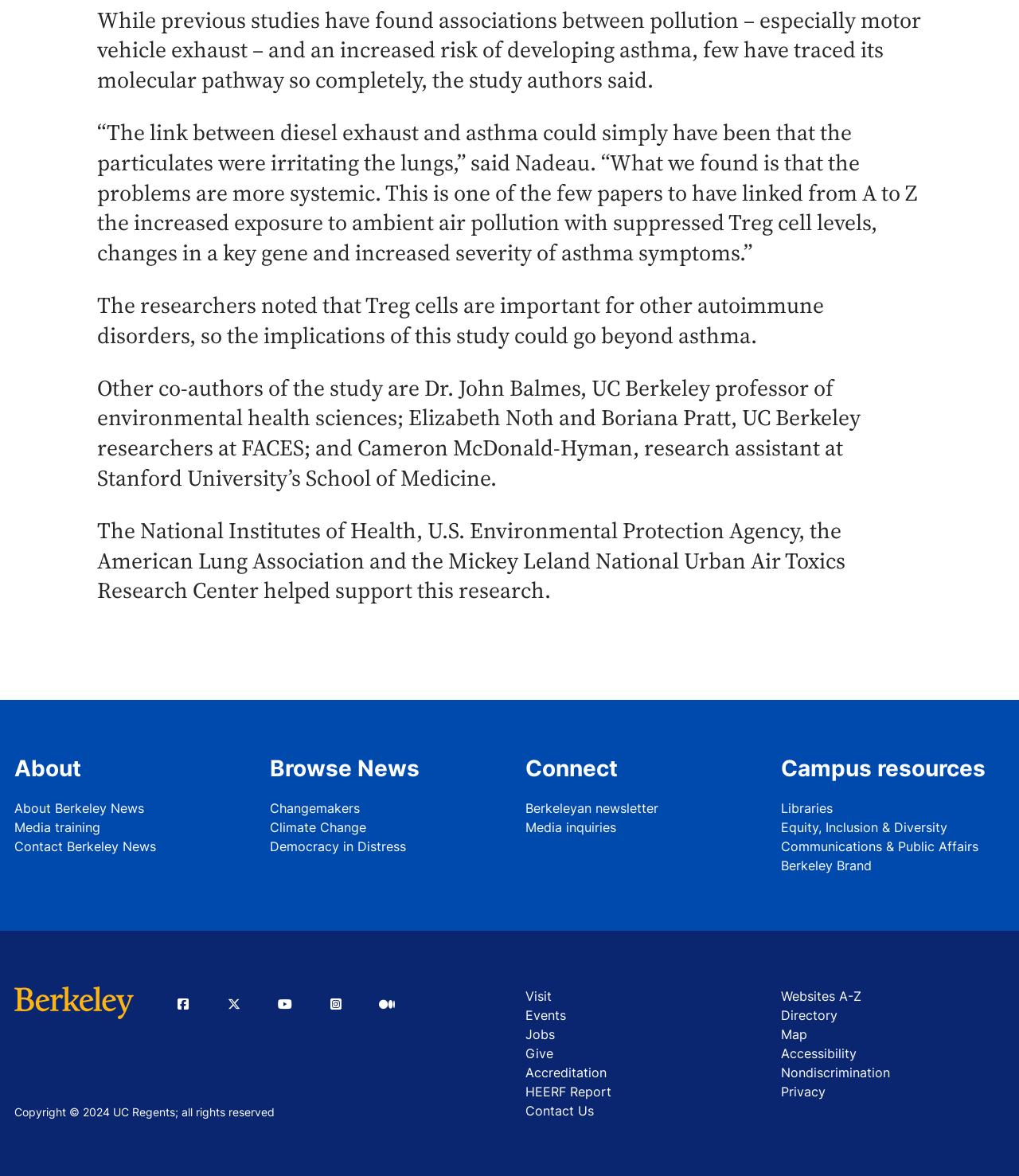Please identify the bounding box coordinates of the clickable element to fulfill the following instruction: "Click on 'About Berkeley News'". The coordinates should be four float numbers between 0 and 1, i.e., [left, top, right, bottom].

[0.014, 0.679, 0.234, 0.695]